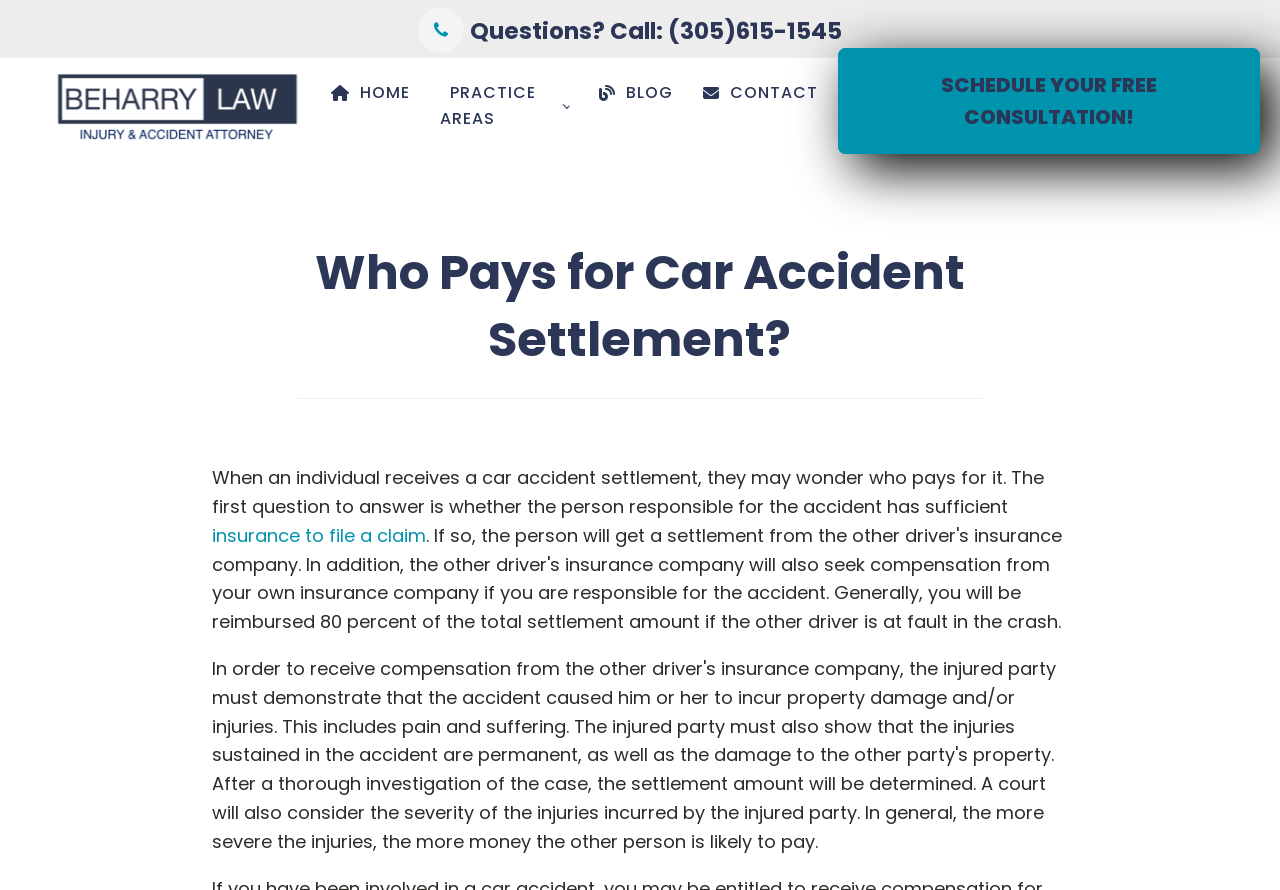Please give a one-word or short phrase response to the following question: 
What is the purpose of the 'SCHEDULE YOUR FREE CONSULTATION!' link?

To schedule a free consultation